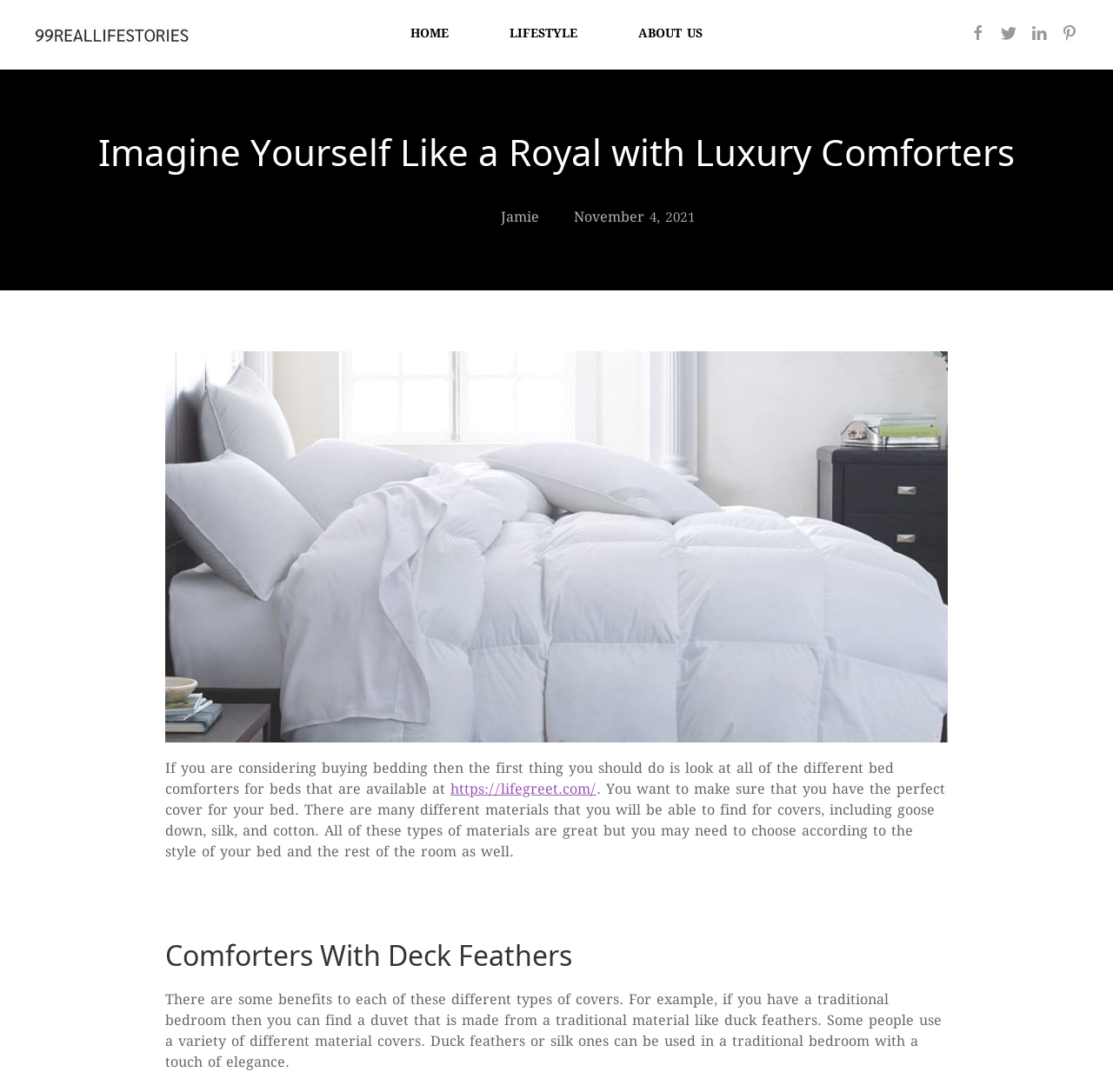Please identify the primary heading of the webpage and give its text content.

Imagine Yourself Like a Royal with Luxury Comforters